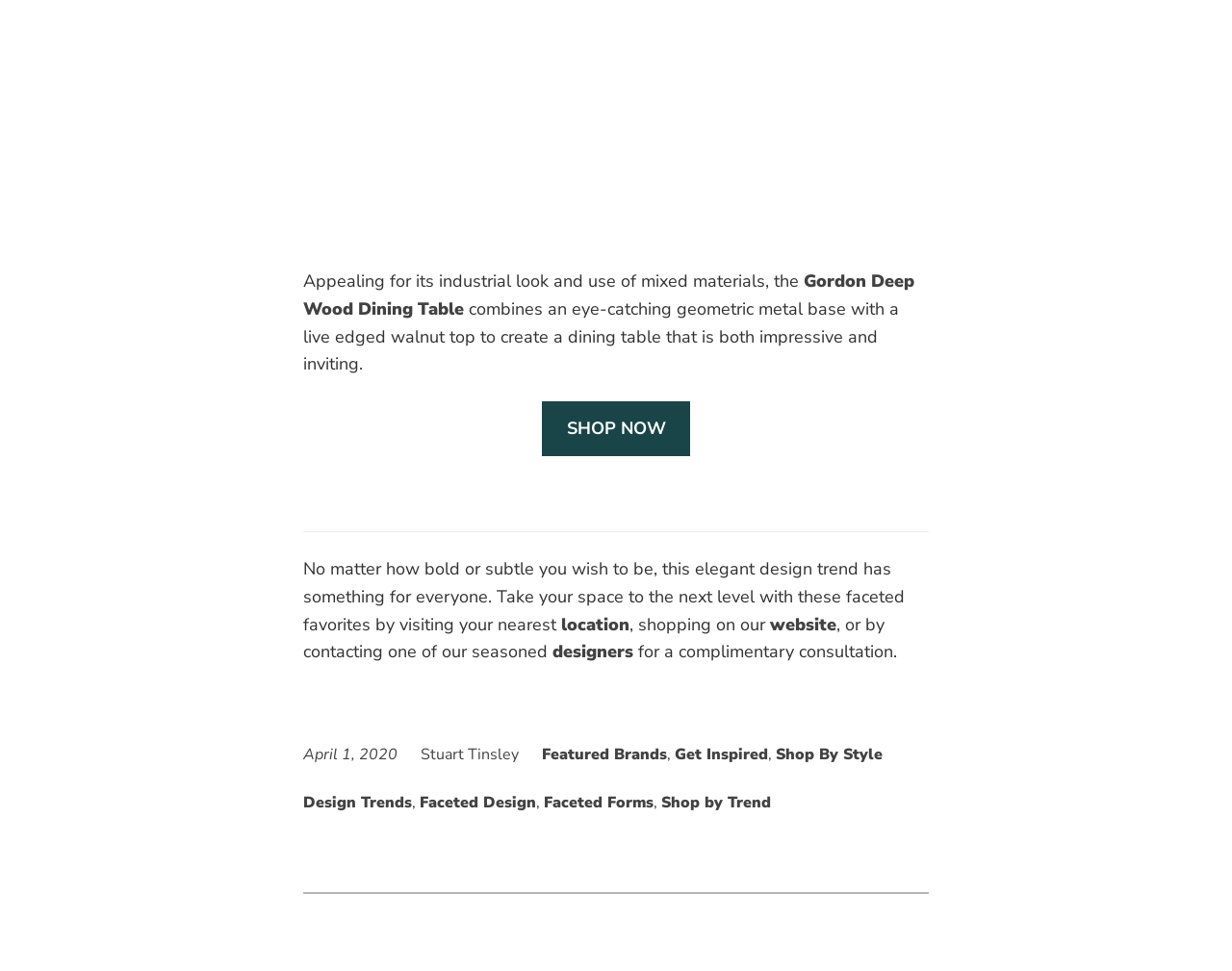Please answer the following question using a single word or phrase: 
What is the name of the dining table?

Gordon Deep Wood Dining Table